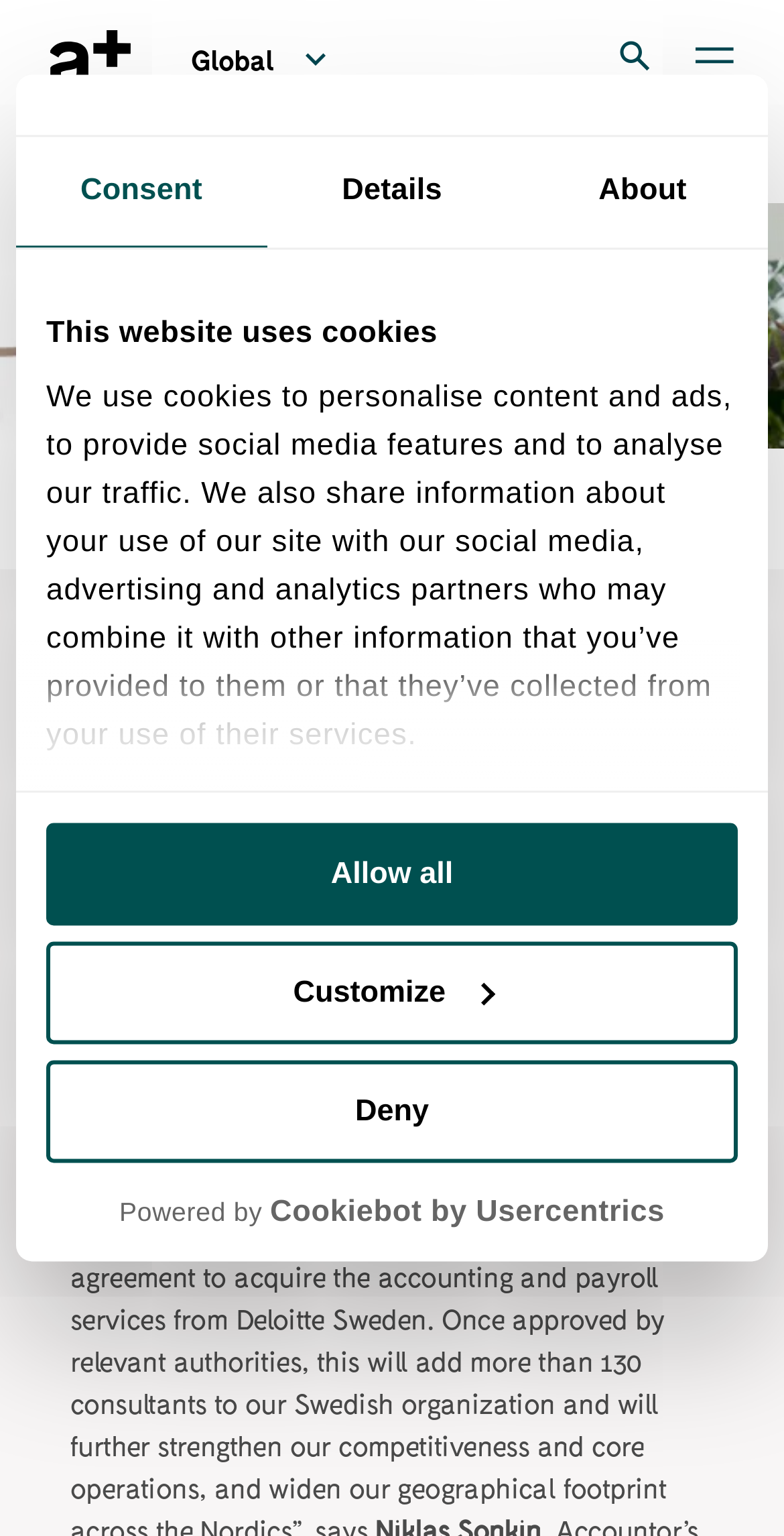Locate the primary headline on the webpage and provide its text.

Accountor has entered into an agreement to acquire Deloitte’s accounting and payroll services in Sweden